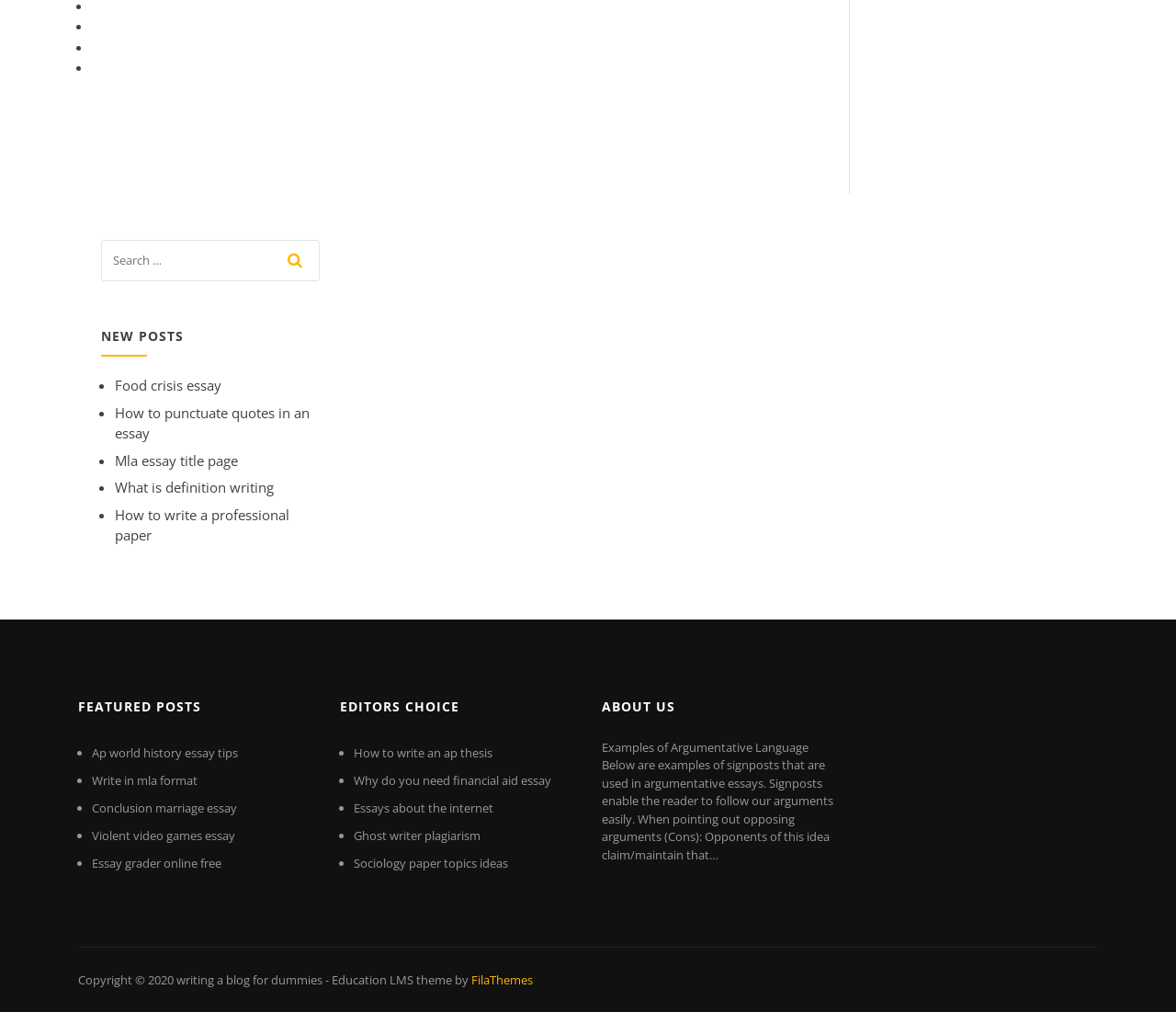Locate the bounding box coordinates of the element I should click to achieve the following instruction: "View the featured post about Ap world history essay tips".

[0.078, 0.735, 0.202, 0.752]